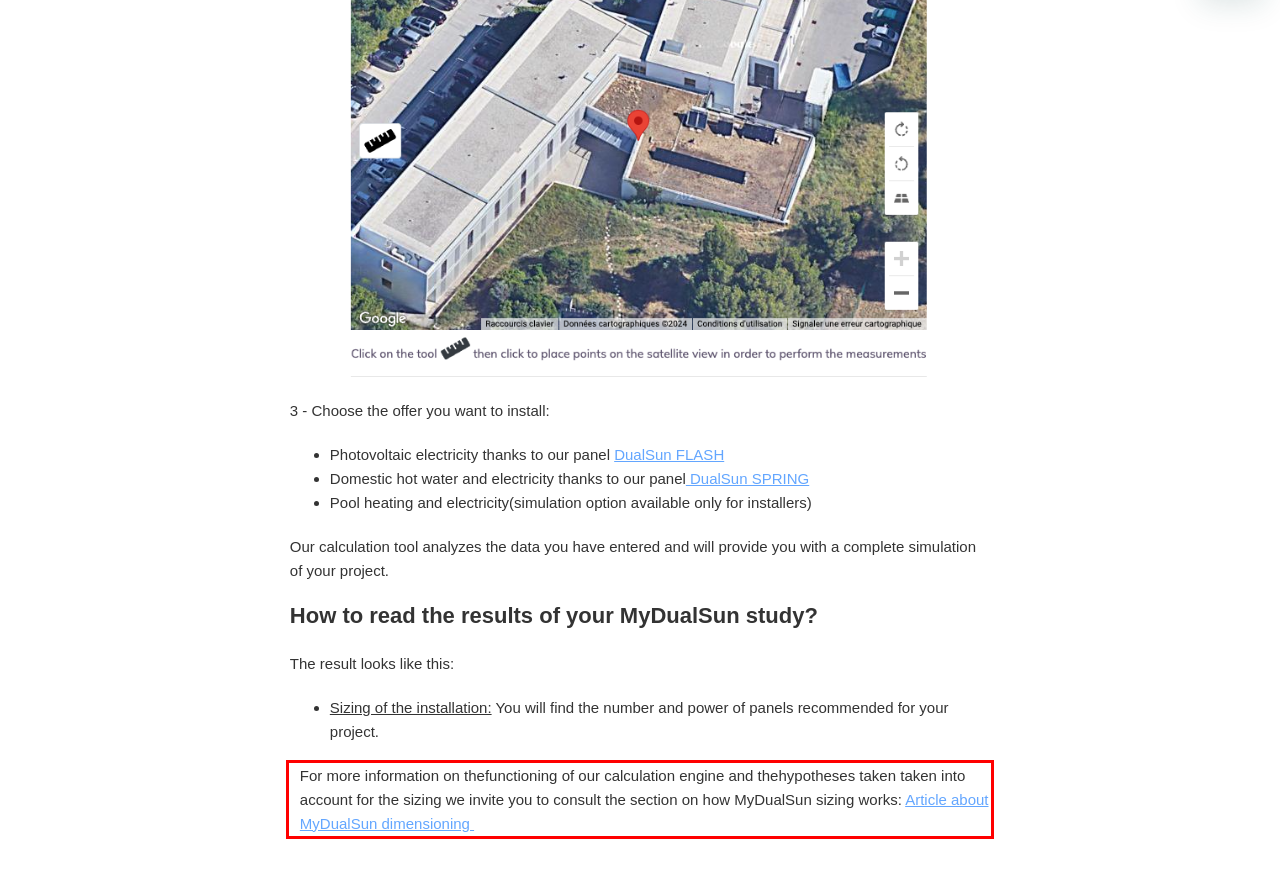Please perform OCR on the text content within the red bounding box that is highlighted in the provided webpage screenshot.

For more information on thefunctioning of our calculation engine and thehypotheses taken taken into account for the sizing we invite you to consult the section on how MyDualSun sizing works: Article about MyDualSun dimensioning